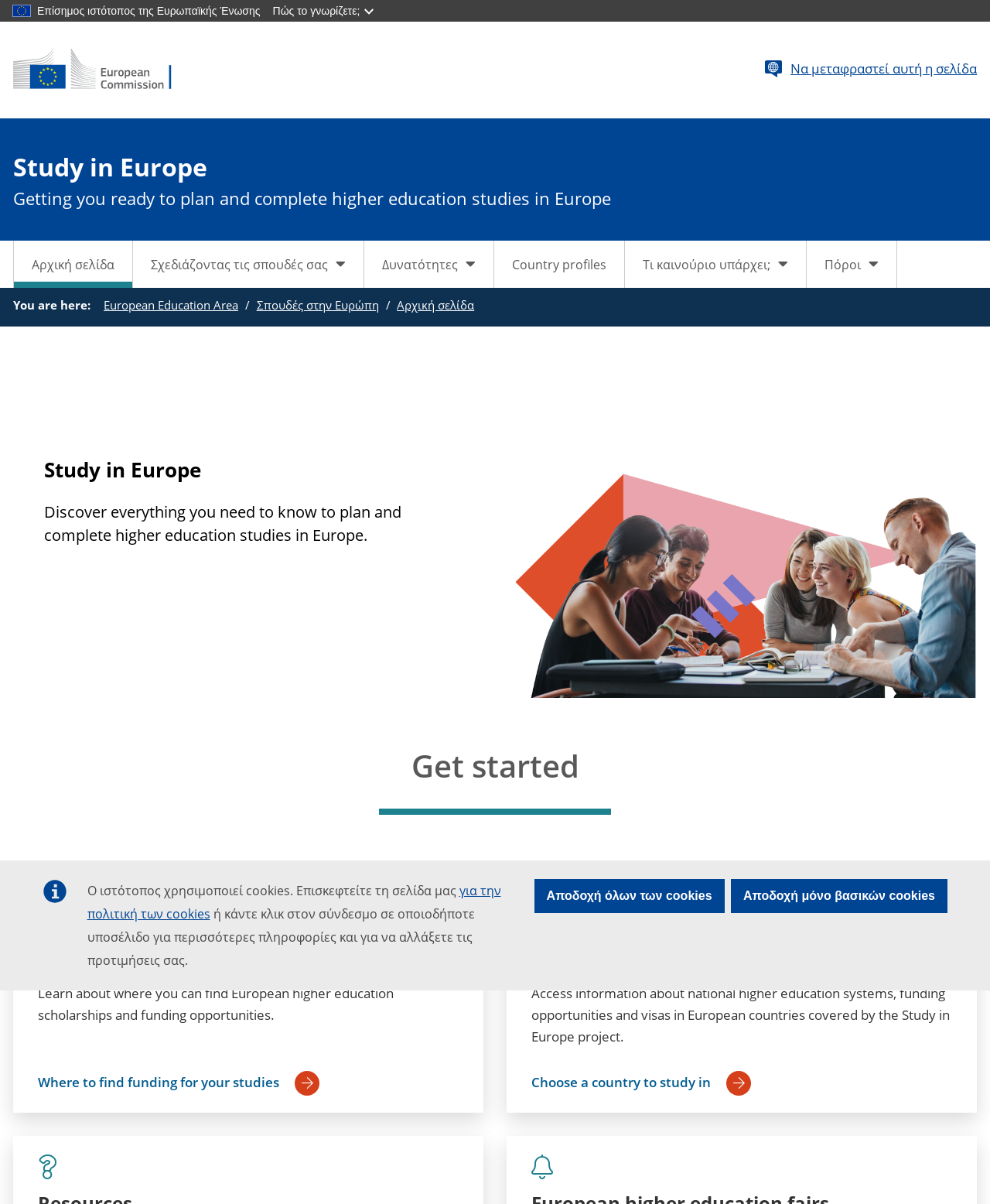Find the bounding box coordinates of the element to click in order to complete the given instruction: "Learn more about the Mindset Makeover Women’s Group."

None